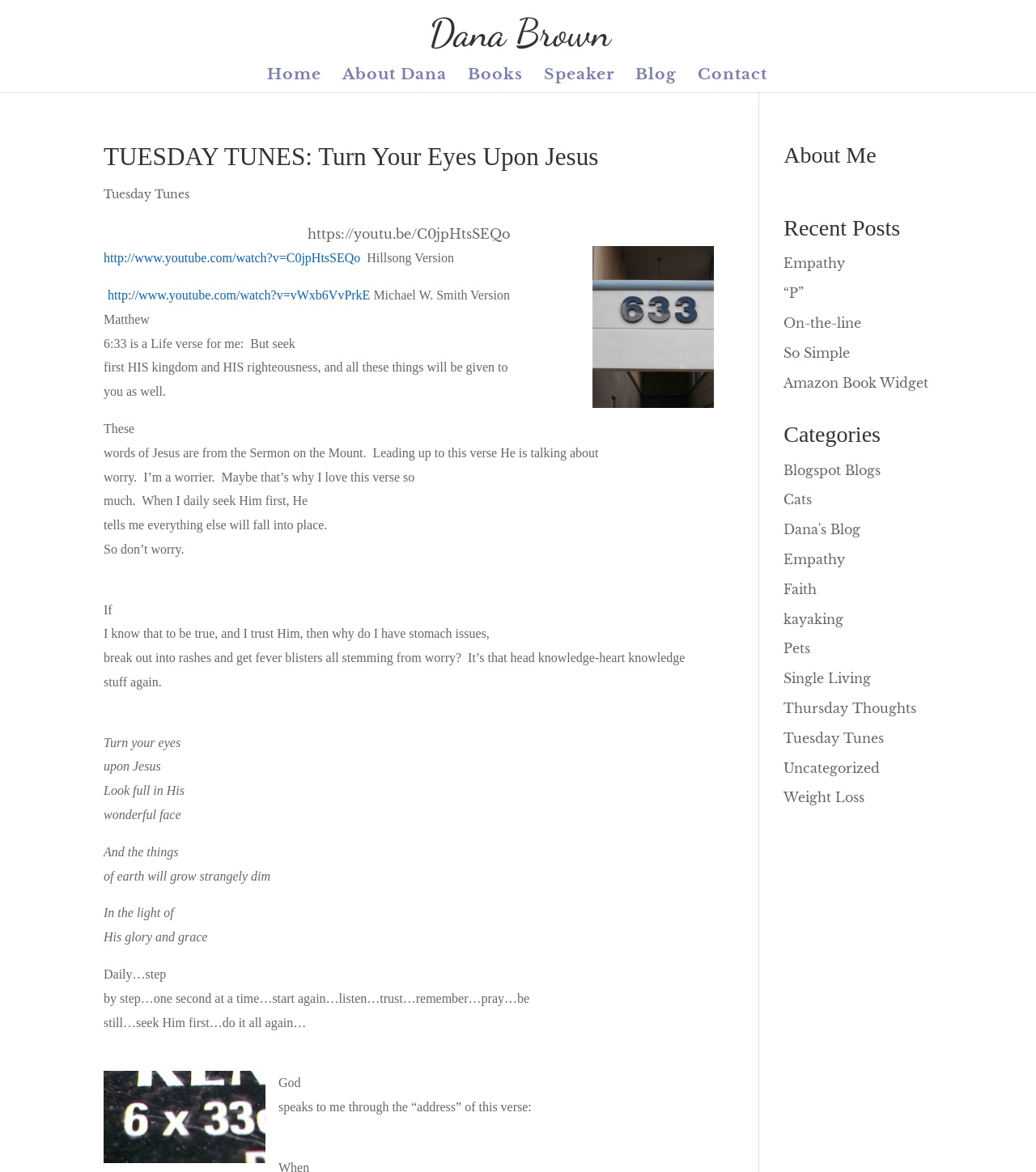Ascertain the bounding box coordinates for the UI element detailed here: "kayaking". The coordinates should be provided as [left, top, right, bottom] with each value being a float between 0 and 1.

[0.756, 0.521, 0.814, 0.535]